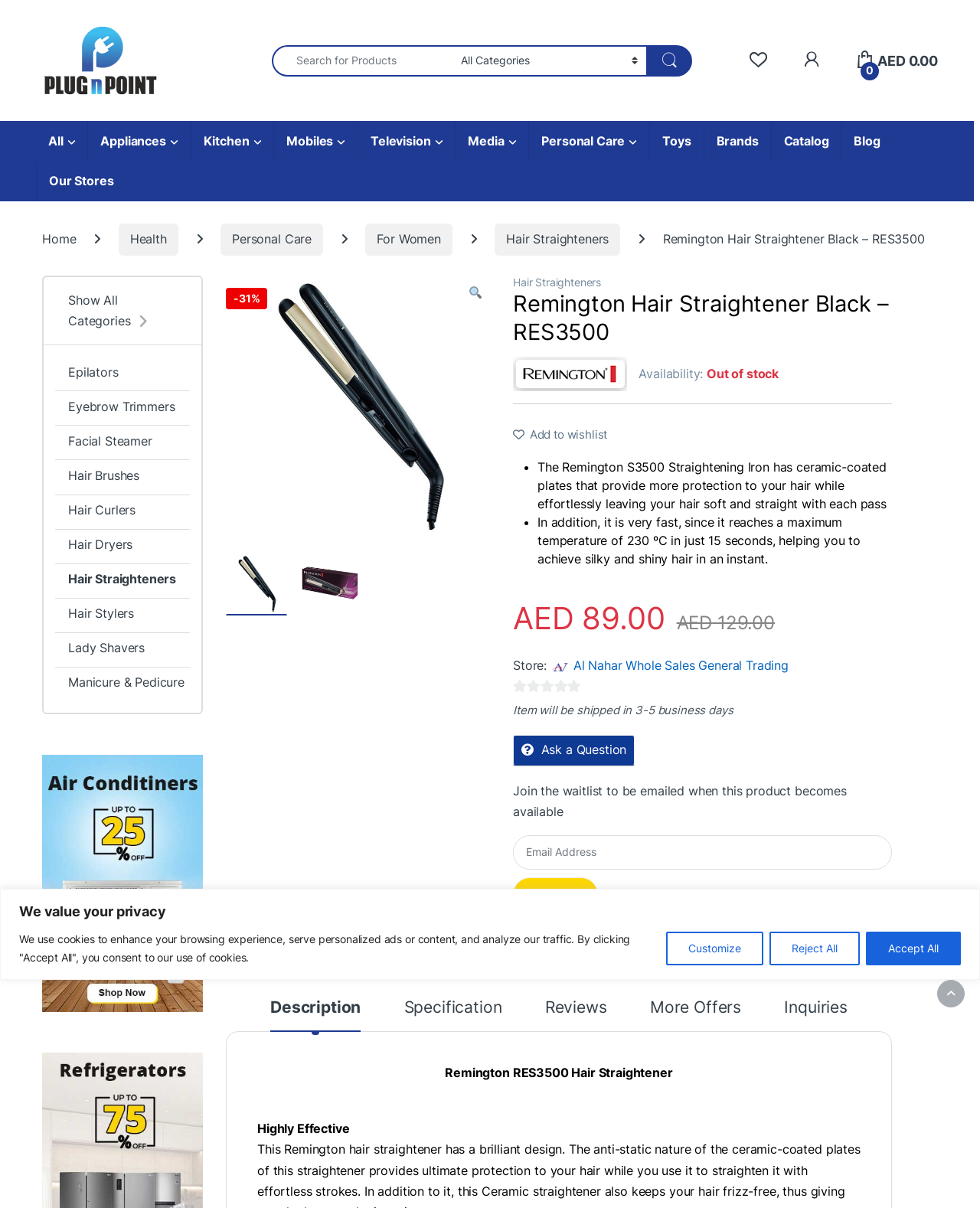Using the given description, provide the bounding box coordinates formatted as (top-left x, top-left y, bottom-right x, bottom-right y), with all values being floating point numbers between 0 and 1. Description: Add to wishlist

[0.523, 0.354, 0.62, 0.365]